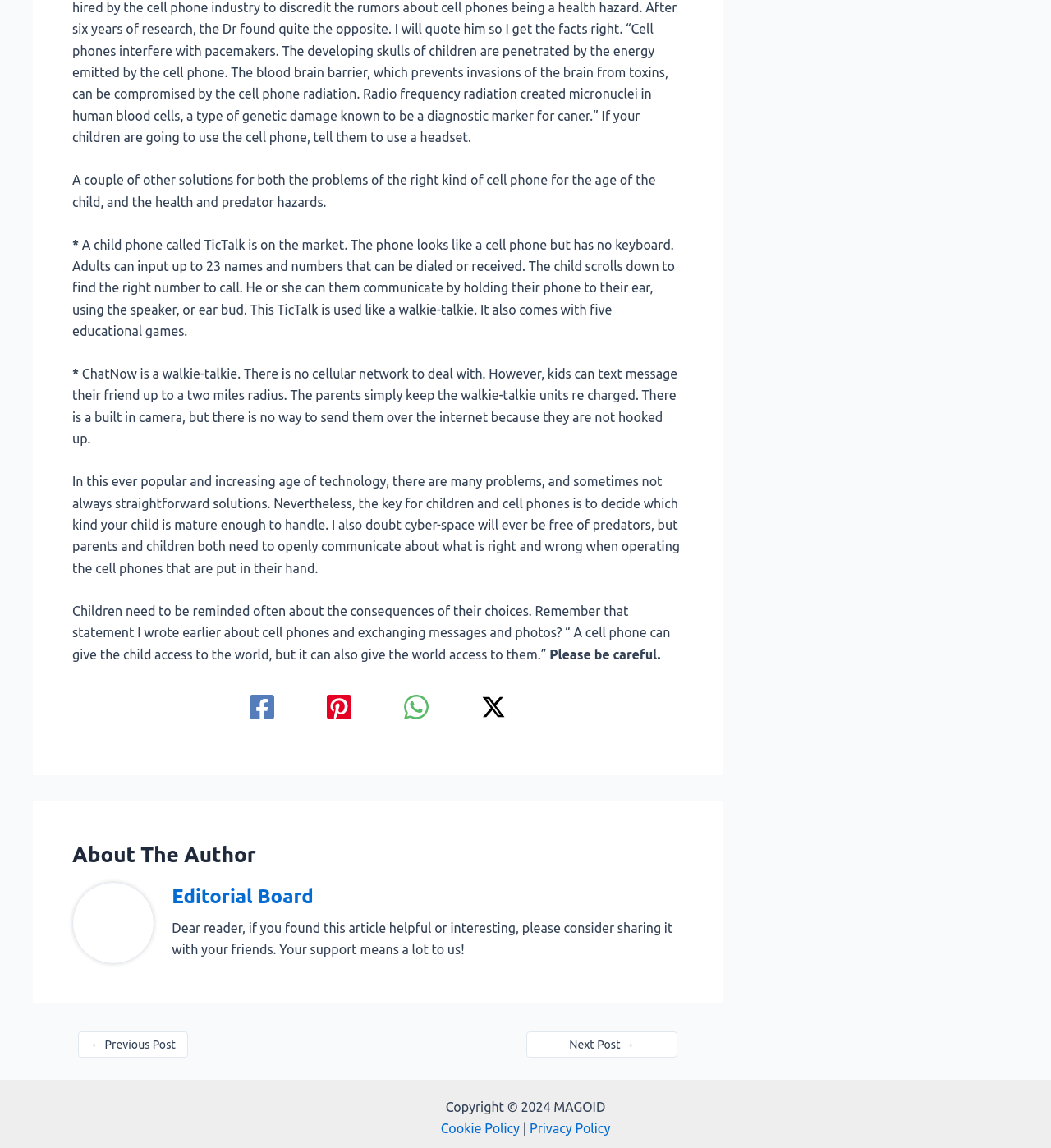Please identify the bounding box coordinates of where to click in order to follow the instruction: "Visit the author's page".

[0.164, 0.771, 0.65, 0.792]